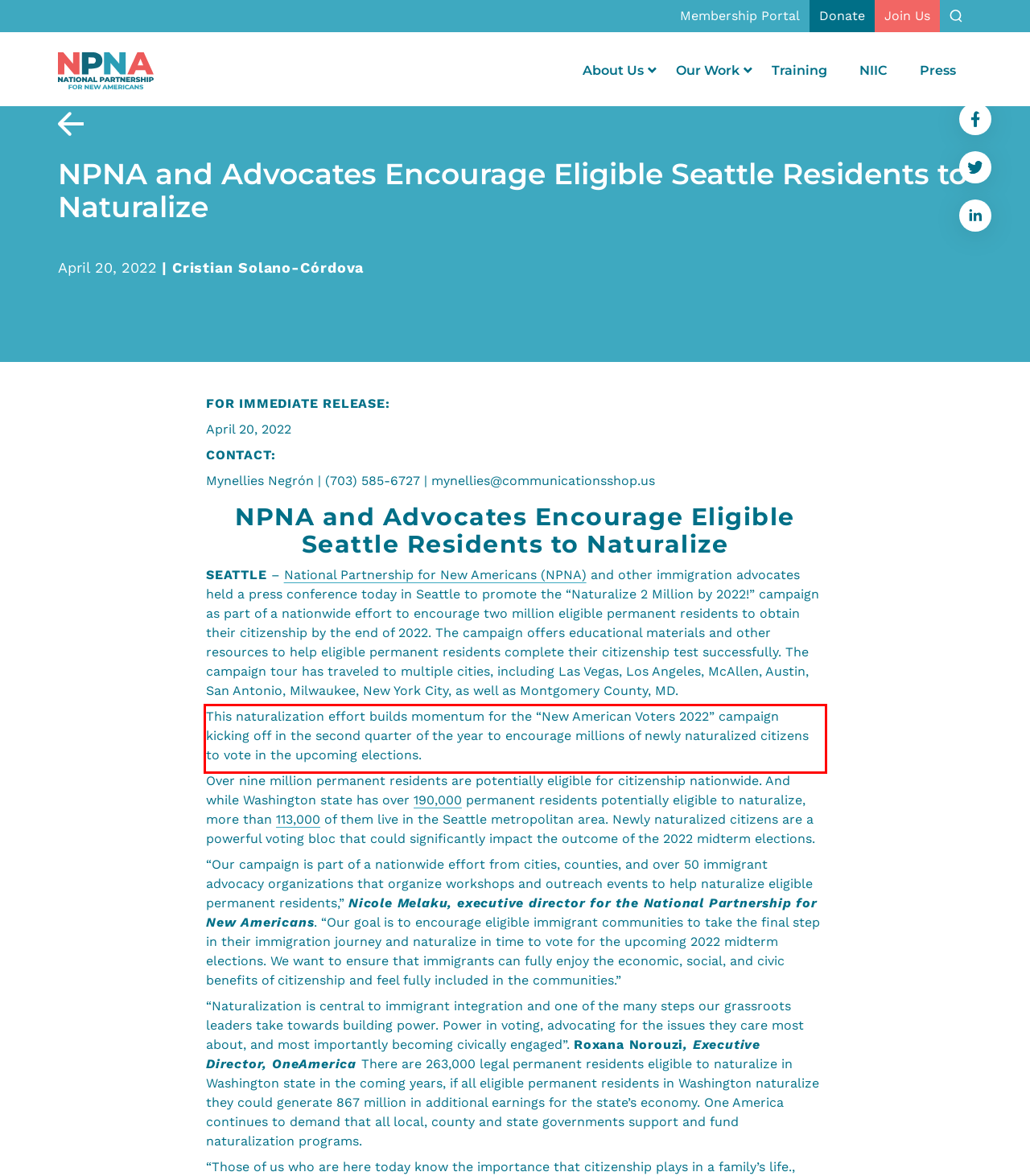Given a webpage screenshot, locate the red bounding box and extract the text content found inside it.

This naturalization effort builds momentum for the “New American Voters 2022” campaign kicking off in the second quarter of the year to encourage millions of newly naturalized citizens to vote in the upcoming elections.